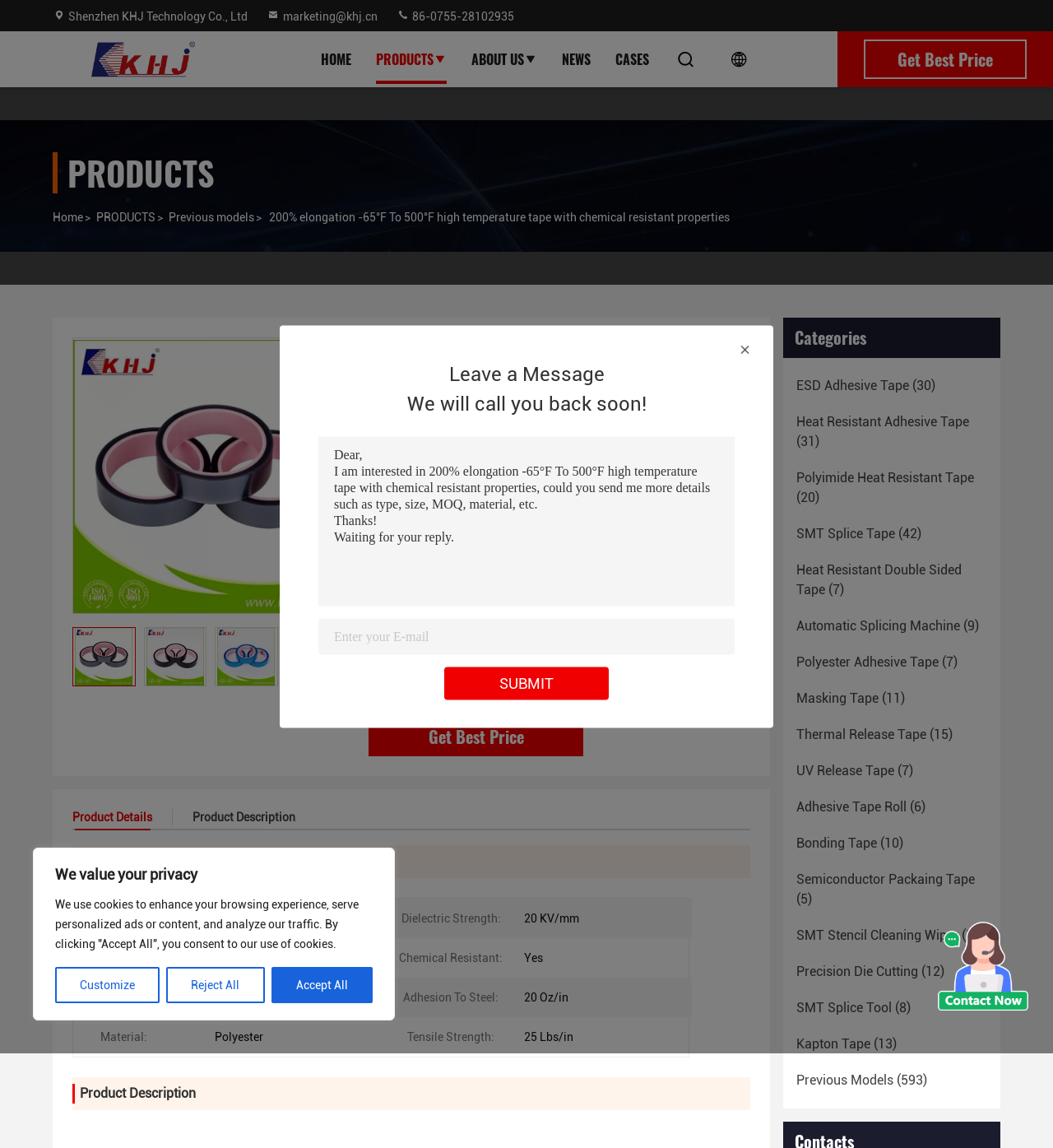Please locate the bounding box coordinates of the element's region that needs to be clicked to follow the instruction: "View product details". The bounding box coordinates should be provided as four float numbers between 0 and 1, i.e., [left, top, right, bottom].

[0.35, 0.294, 0.712, 0.334]